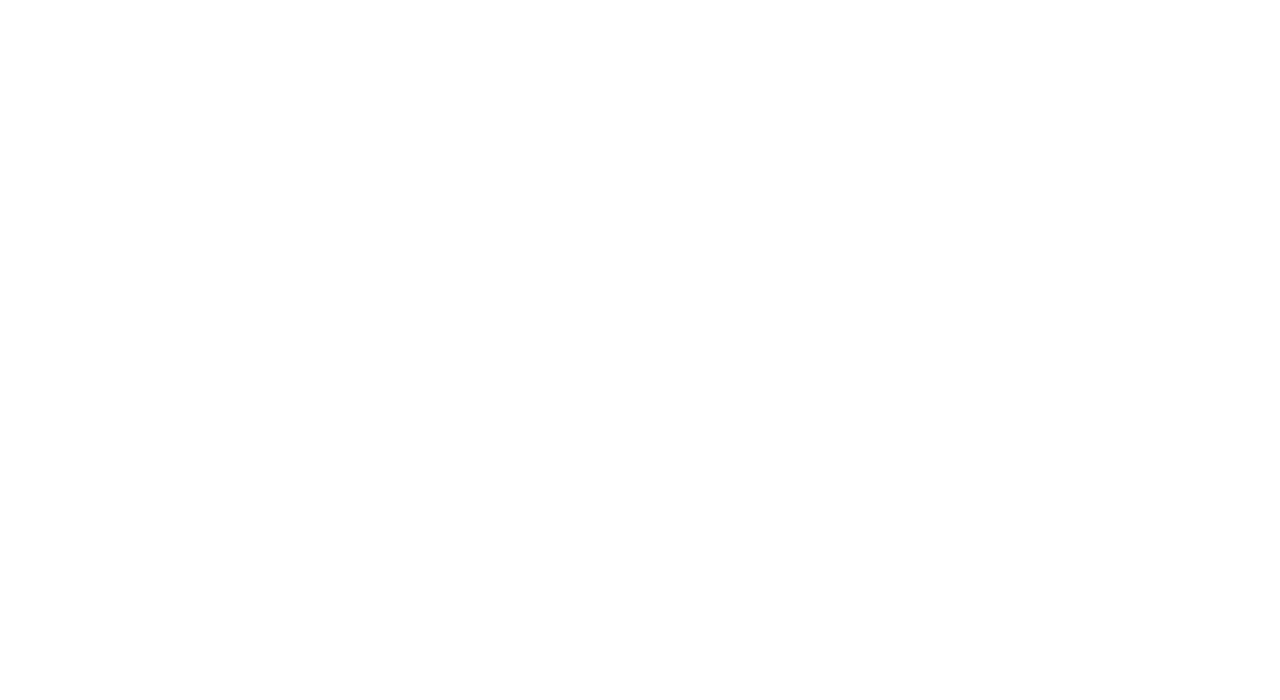Determine the bounding box coordinates for the element that should be clicked to follow this instruction: "Visit the Special Collections page". The coordinates should be given as four float numbers between 0 and 1, in the format [left, top, right, bottom].

[0.675, 0.907, 0.768, 0.93]